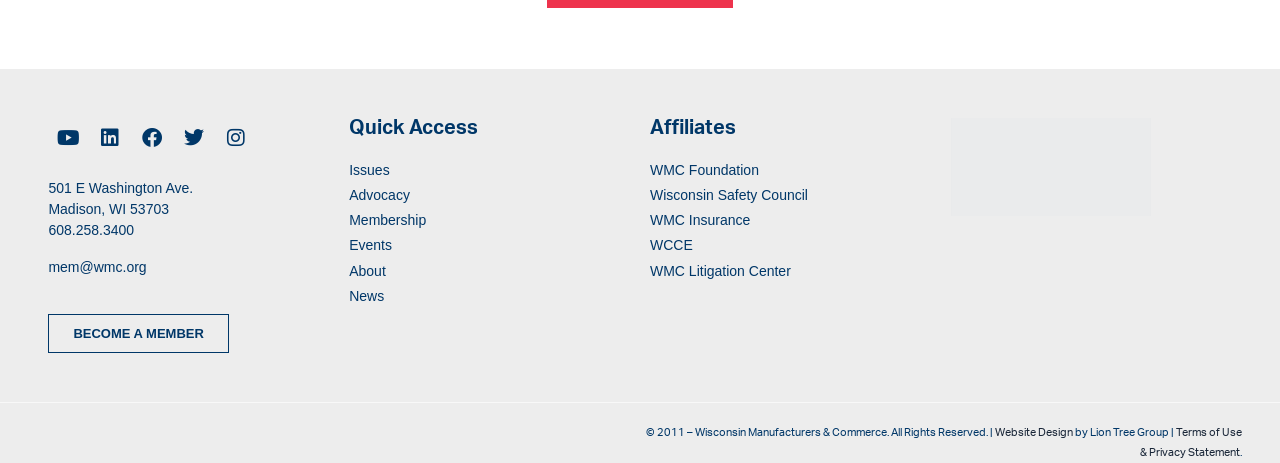Calculate the bounding box coordinates of the UI element given the description: "Website Design".

[0.777, 0.923, 0.838, 0.946]